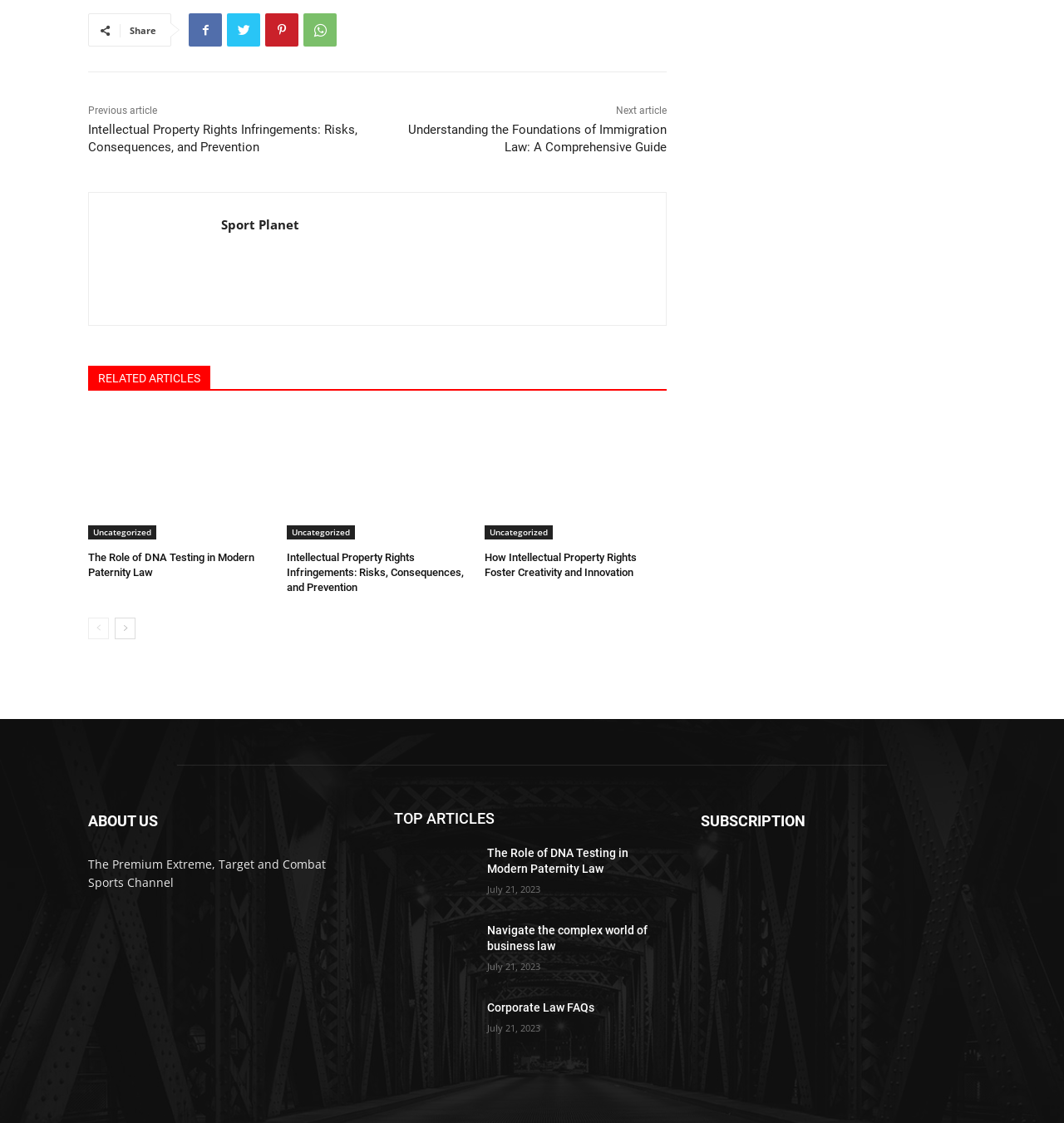How many top articles are listed on the webpage?
Please provide an in-depth and detailed response to the question.

I counted the number of top article links under the 'TOP ARTICLES' heading, and there are three of them.